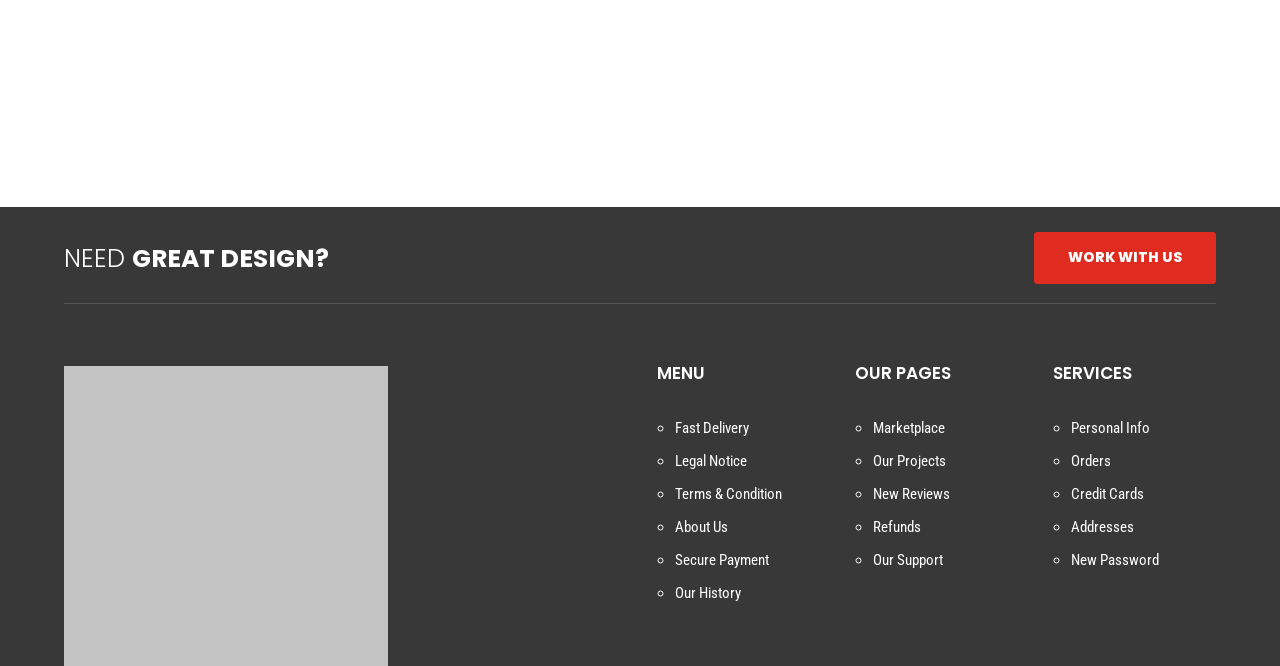Locate the bounding box coordinates of the area you need to click to fulfill this instruction: 'Click on 'WORK WITH US''. The coordinates must be in the form of four float numbers ranging from 0 to 1: [left, top, right, bottom].

[0.808, 0.348, 0.95, 0.426]